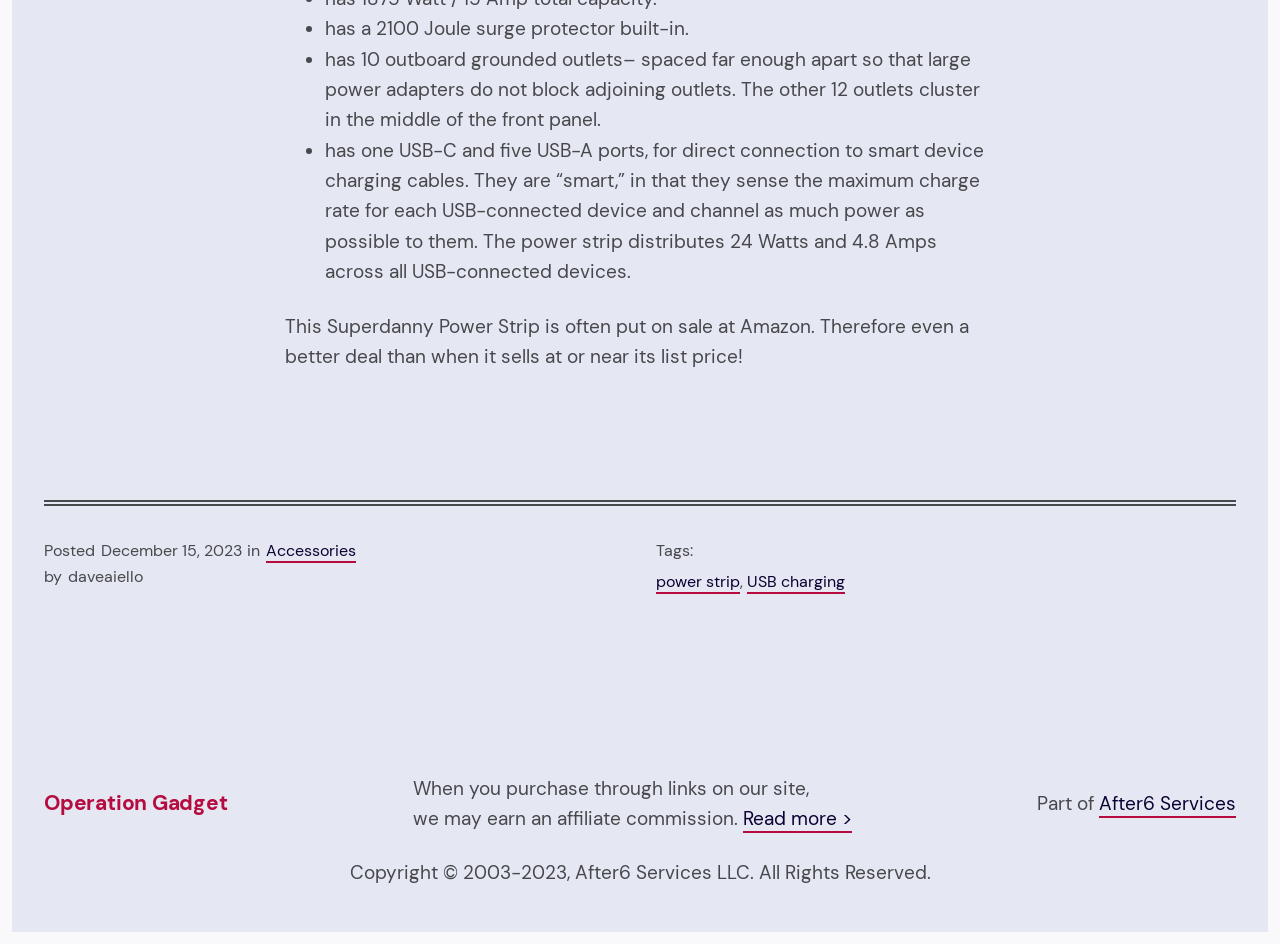Determine the bounding box for the described HTML element: "Operation Gadget". Ensure the coordinates are four float numbers between 0 and 1 in the format [left, top, right, bottom].

[0.034, 0.836, 0.178, 0.868]